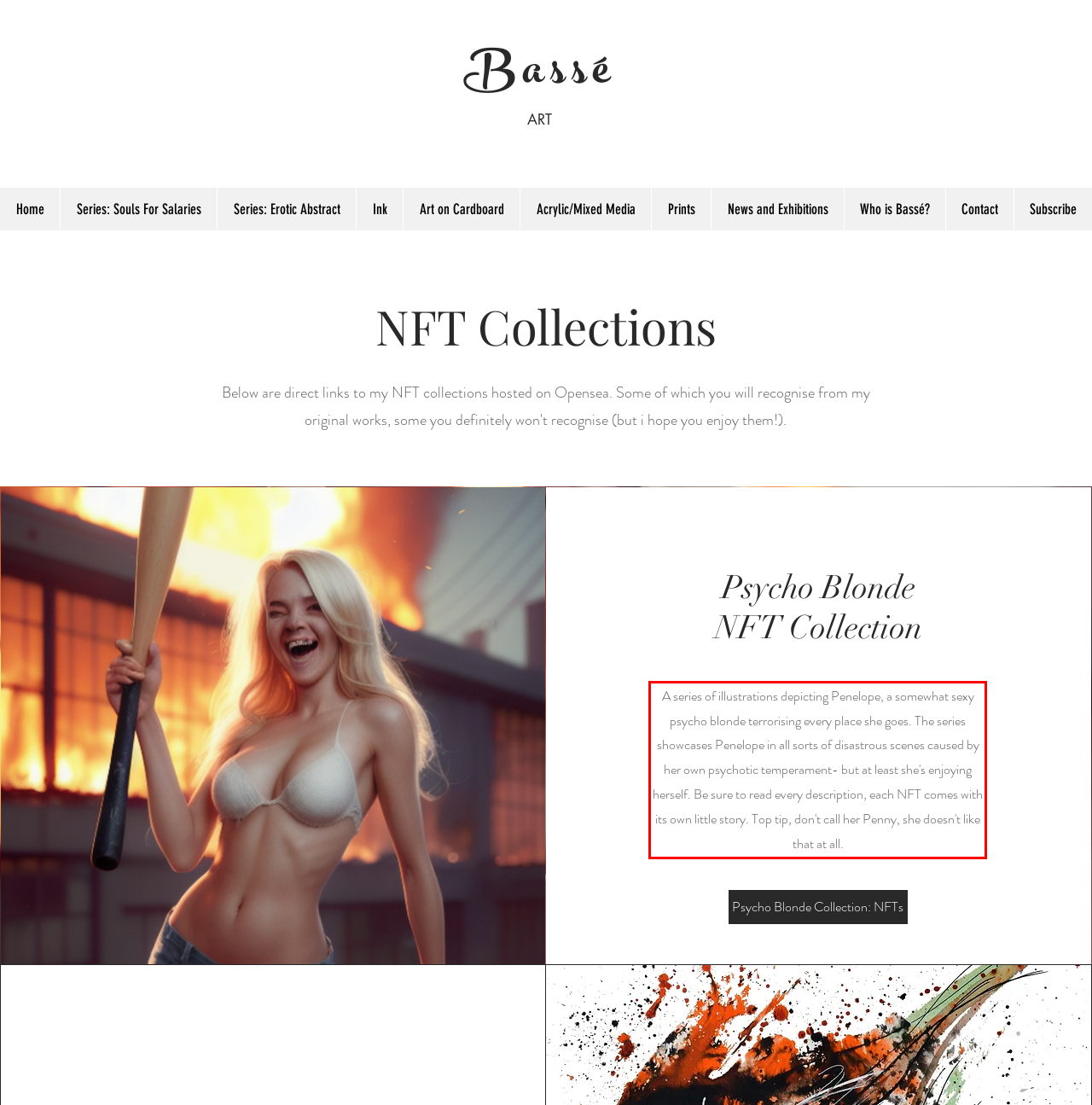Examine the webpage screenshot and use OCR to recognize and output the text within the red bounding box.

A series of illustrations depicting Penelope, a somewhat sexy psycho blonde terrorising every place she goes. The series showcases Penelope in all sorts of disastrous scenes caused by her own psychotic temperament- but at least she's enjoying herself. Be sure to read every description, each NFT comes with its own little story. Top tip, don't call her Penny, she doesn't like that at all.